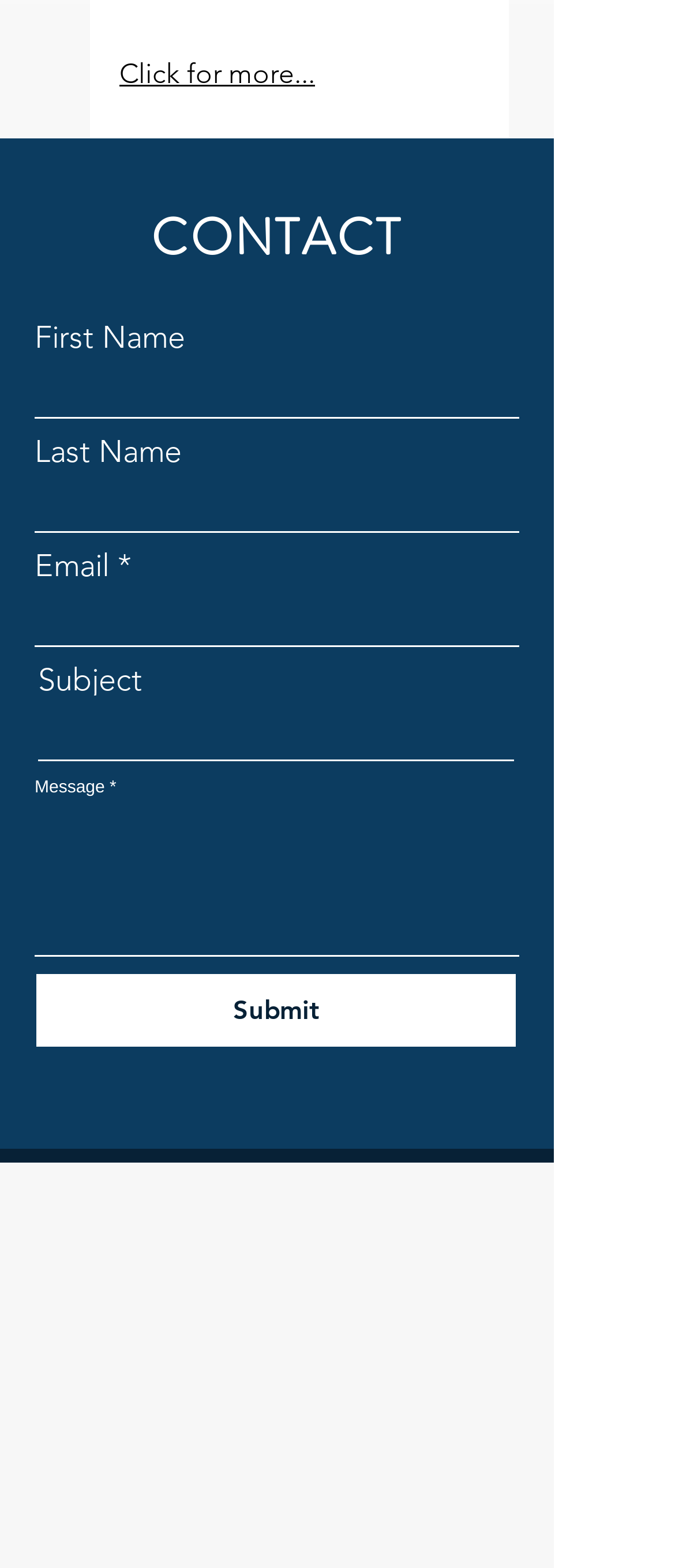Respond with a single word or phrase:
What is the purpose of this webpage?

Contact form